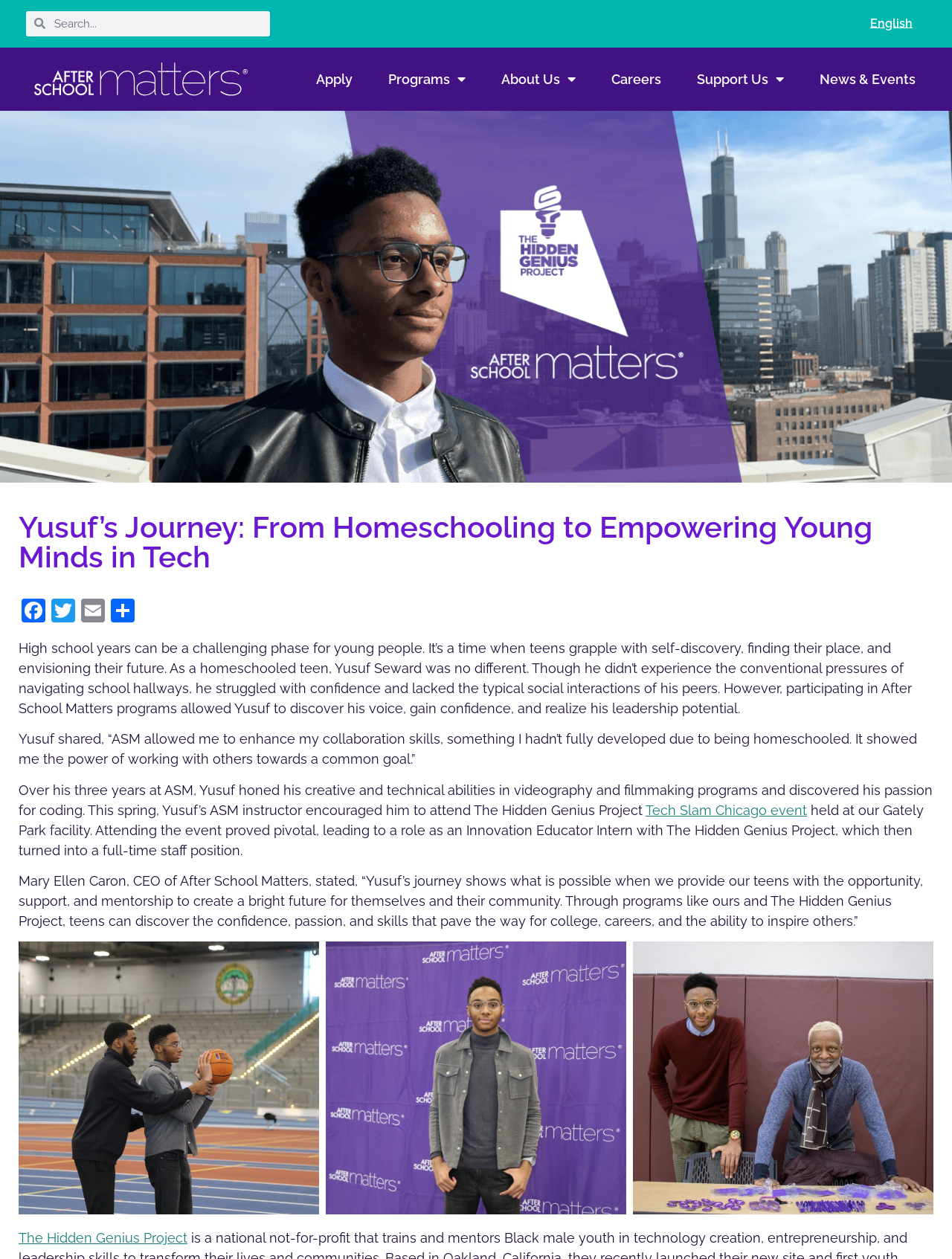Locate the bounding box coordinates of the clickable region to complete the following instruction: "Search for a program."

[0.048, 0.009, 0.284, 0.029]